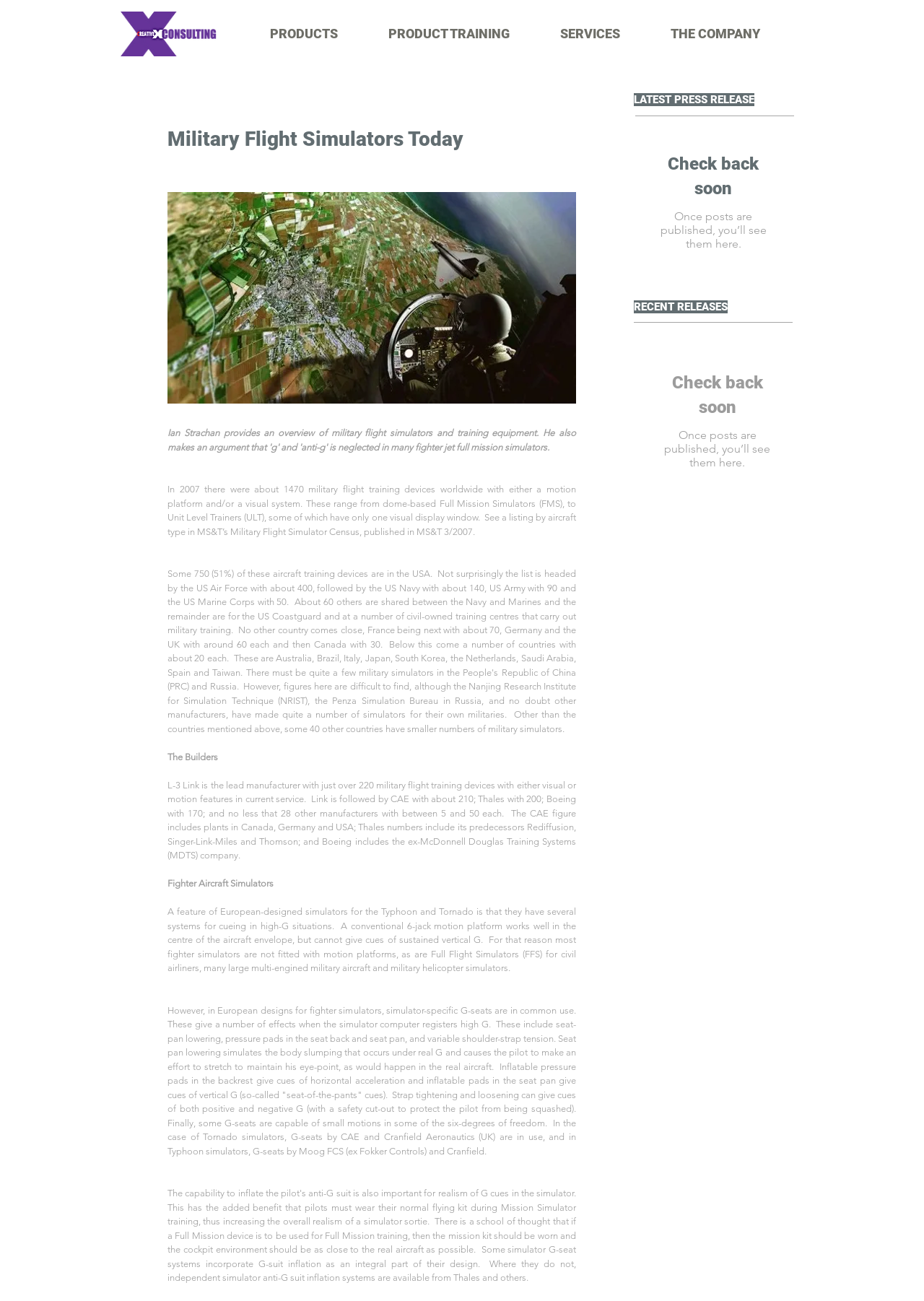Please determine the bounding box coordinates for the UI element described here. Use the format (top-left x, top-left y, bottom-right x, bottom-right y) with values bounded between 0 and 1: THE COMPANY

[0.698, 0.018, 0.849, 0.034]